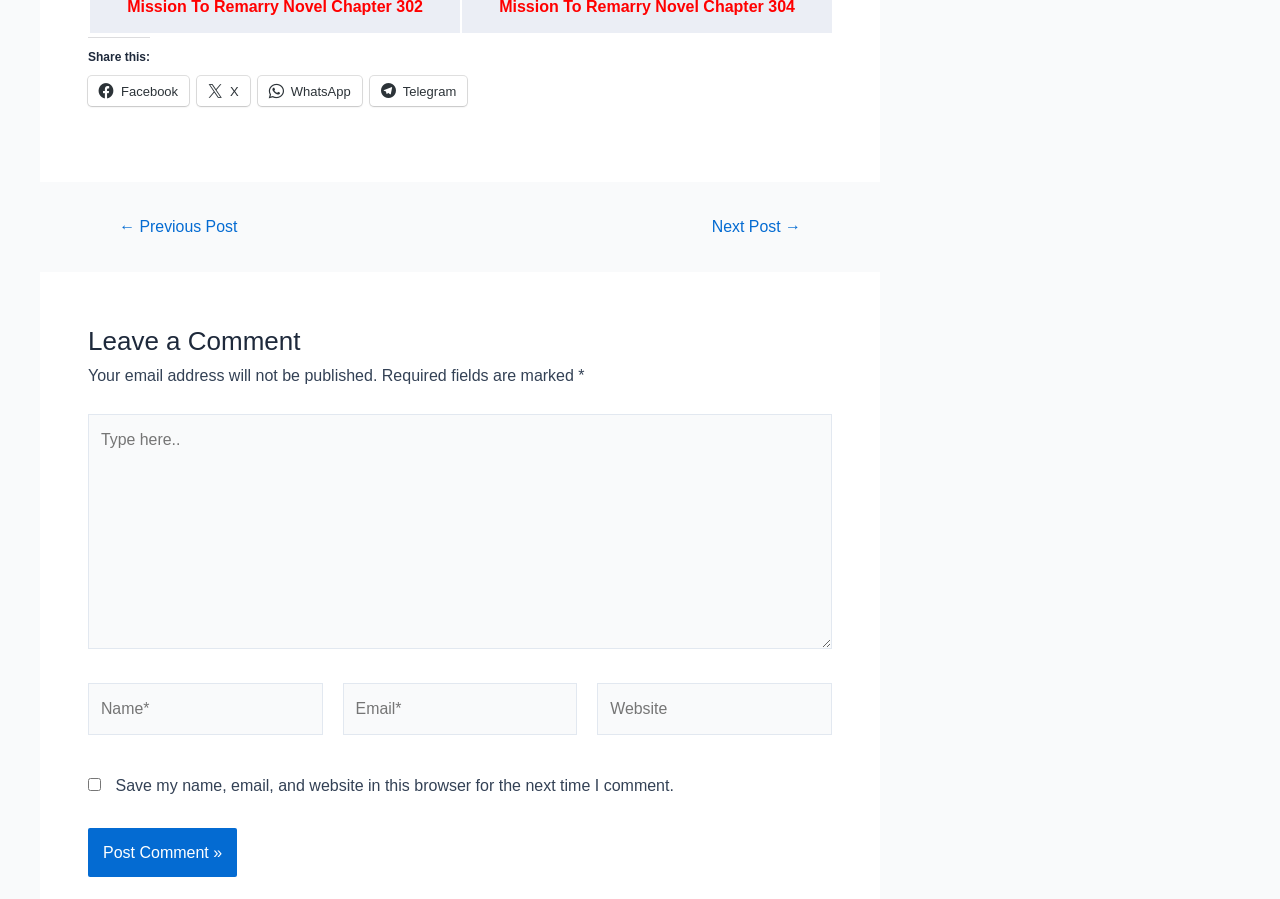From the webpage screenshot, predict the bounding box coordinates (top-left x, top-left y, bottom-right x, bottom-right y) for the UI element described here: ← Previous Post

[0.074, 0.244, 0.205, 0.261]